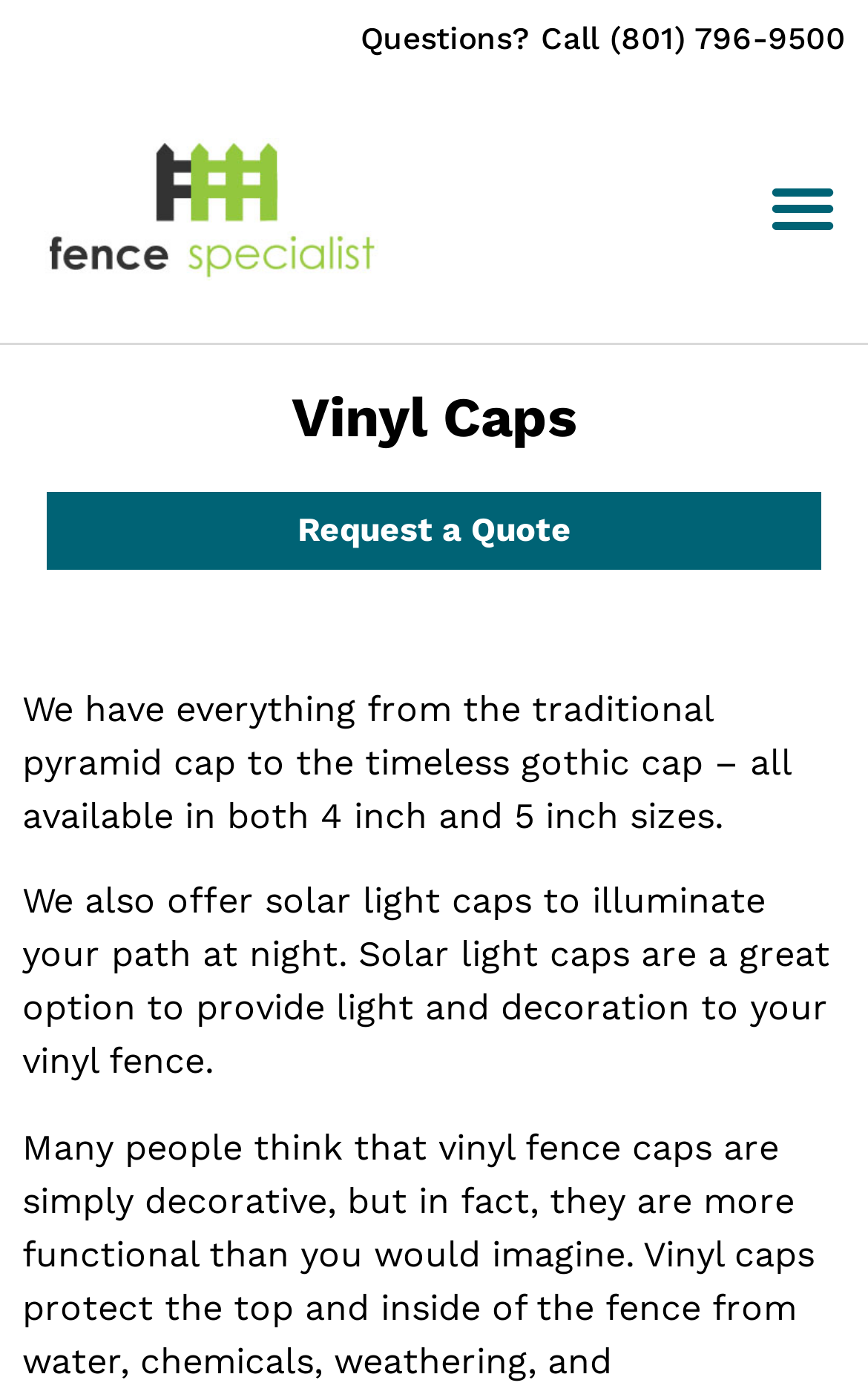What is the purpose of solar light caps?
Please use the visual content to give a single word or phrase answer.

Provide light and decoration